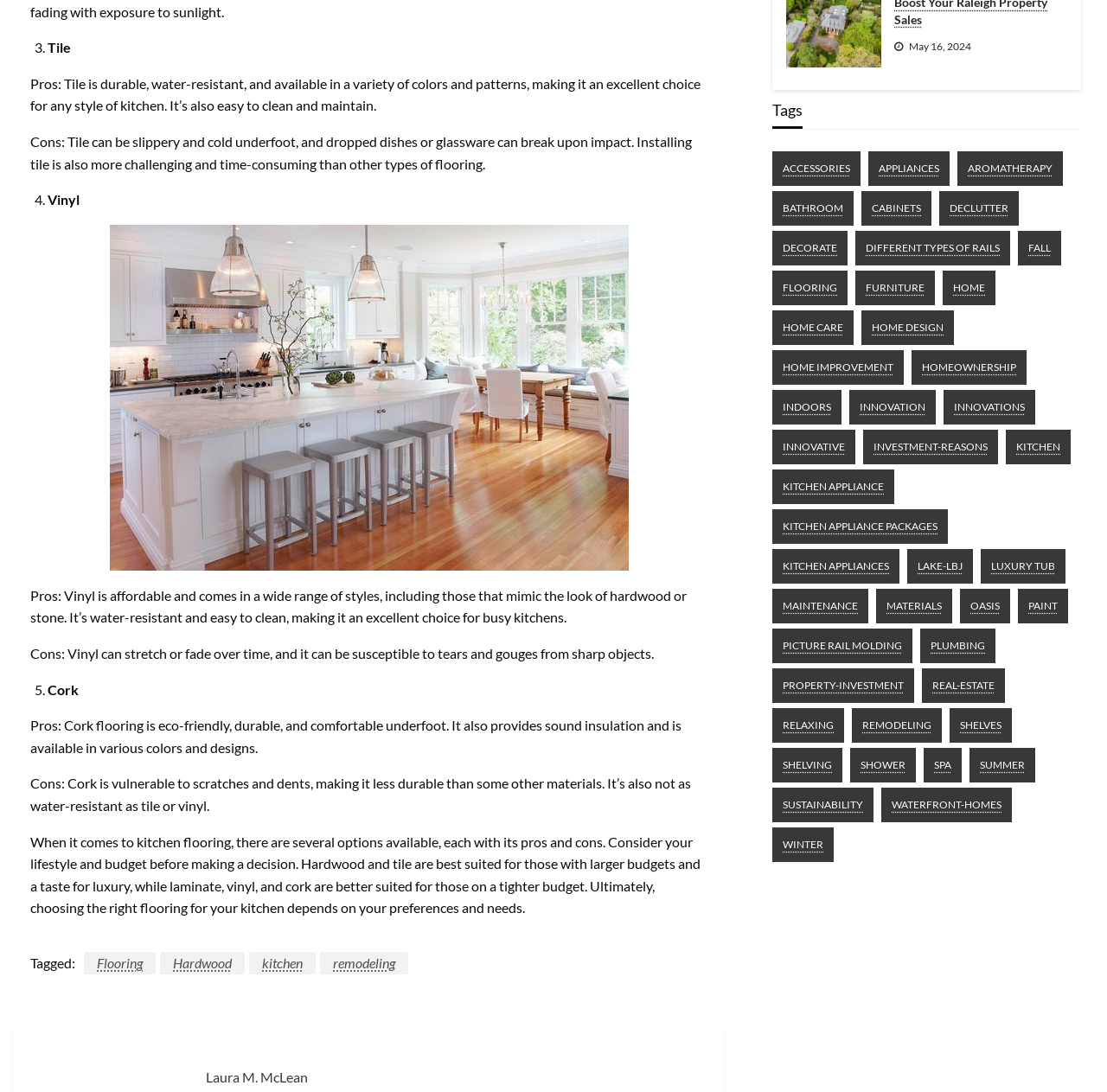Determine the bounding box coordinates for the element that should be clicked to follow this instruction: "Explore the 'Home Improvement' topic". The coordinates should be given as four float numbers between 0 and 1, in the format [left, top, right, bottom].

[0.707, 0.33, 0.807, 0.342]